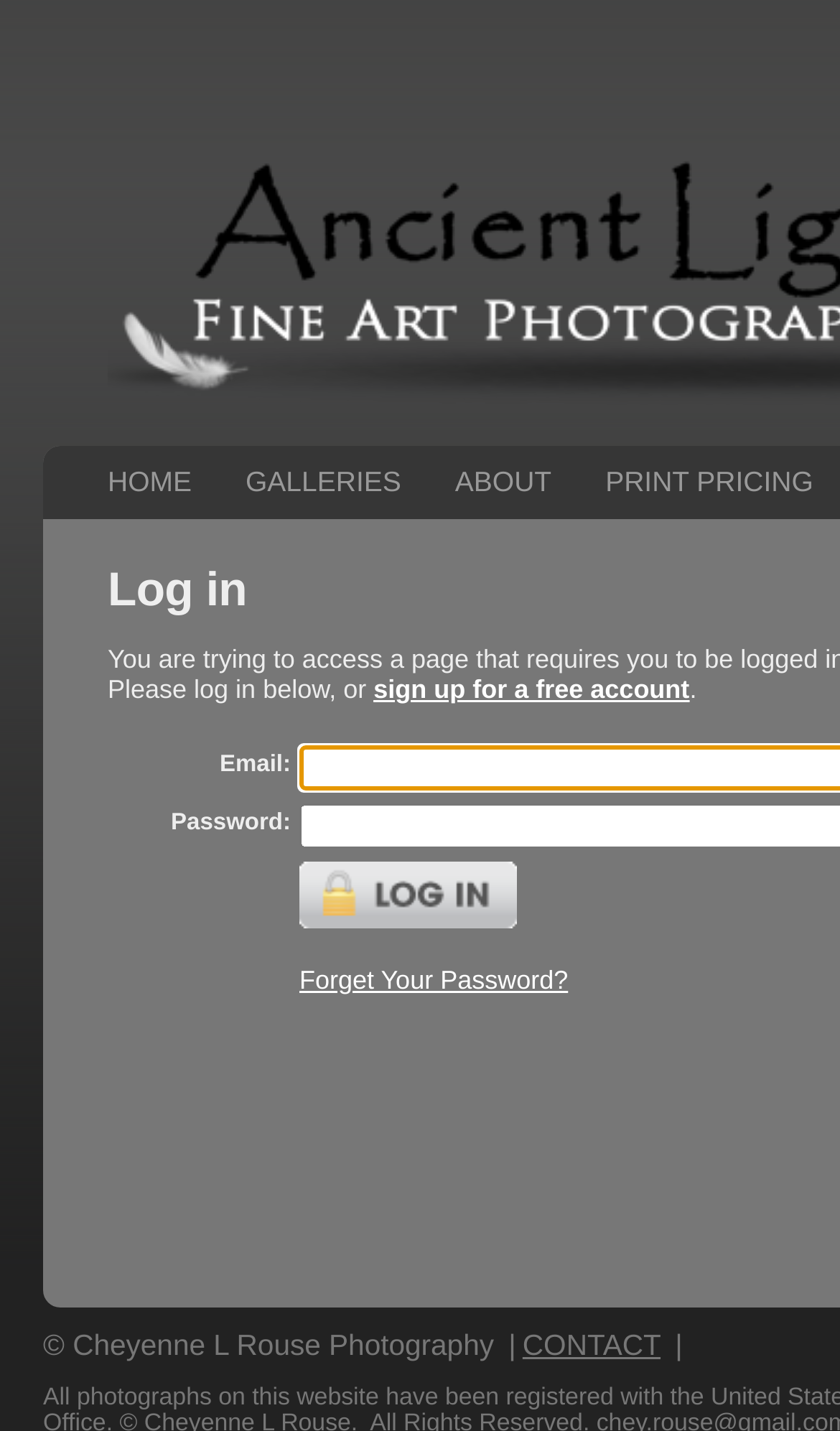Please give a concise answer to this question using a single word or phrase: 
What is the copyright information?

Cheyenne L Rouse Photography